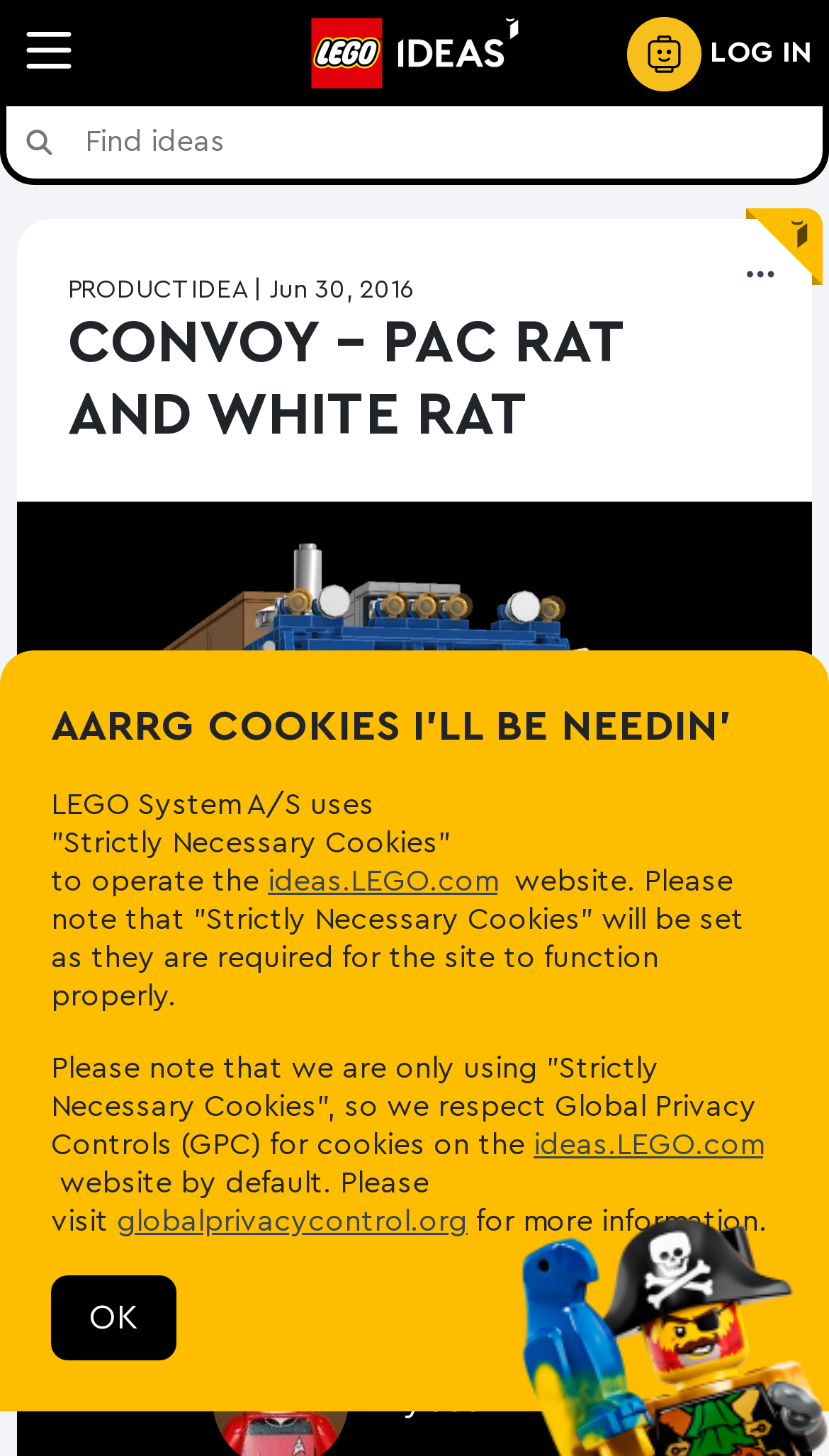Determine the coordinates of the bounding box that should be clicked to complete the instruction: "View Convoy – Pac Rat and White Rat Options Menu". The coordinates should be represented by four float numbers between 0 and 1: [left, top, right, bottom].

[0.894, 0.178, 0.938, 0.199]